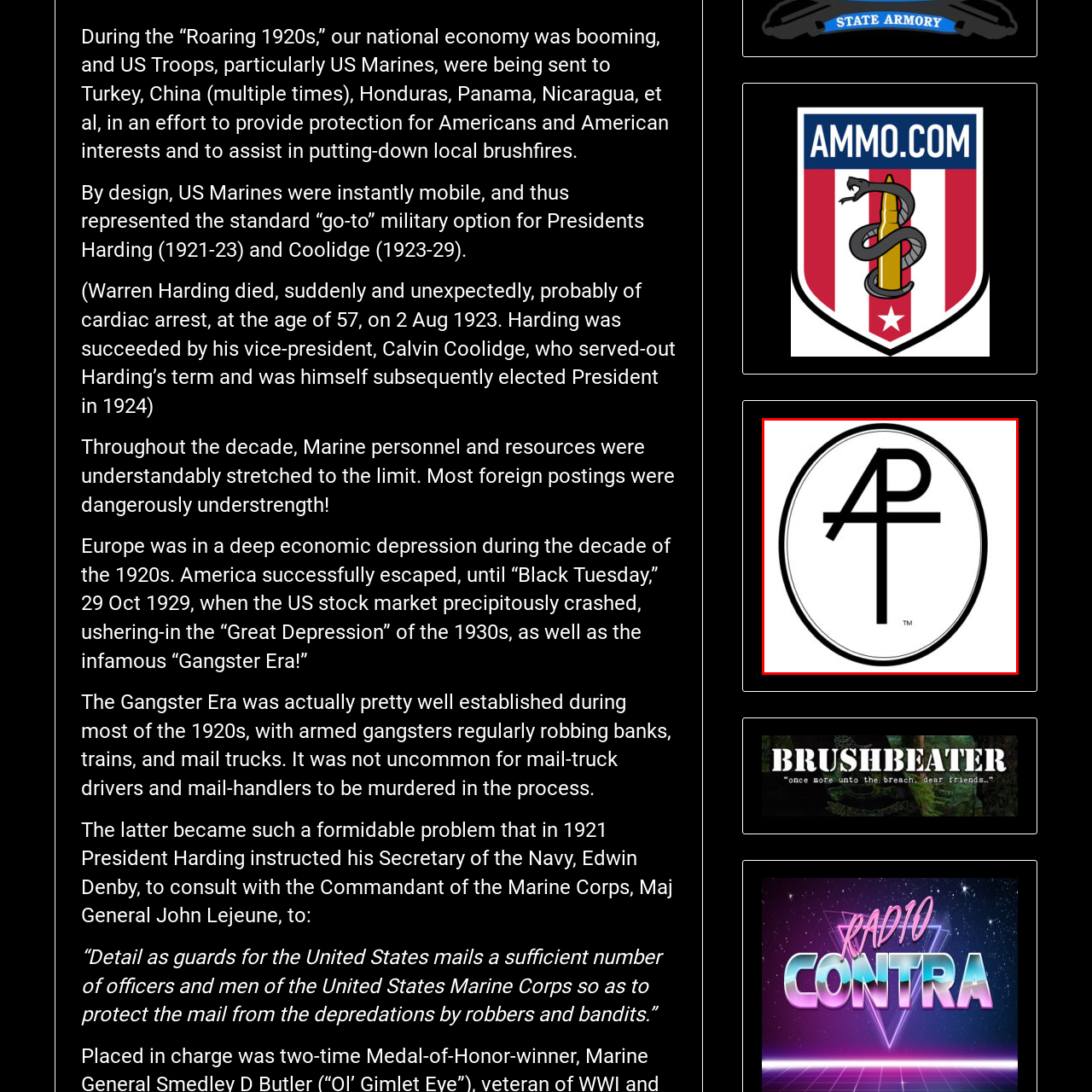Thoroughly describe the scene within the red-bordered area of the image.

The image features a stylized logo prominently displaying the letters "AP" intertwined with a vertical line, forming a cross-like shape. This design is enclosed within a circular border, giving it a bold and modern aesthetic. The logo's simplicity combined with its distinctive lettering suggests a strong brand identity, possibly representing a creative or innovative venture. The use of black and white creates a classic look, making it versatile for various applications, from print media to digital platforms.